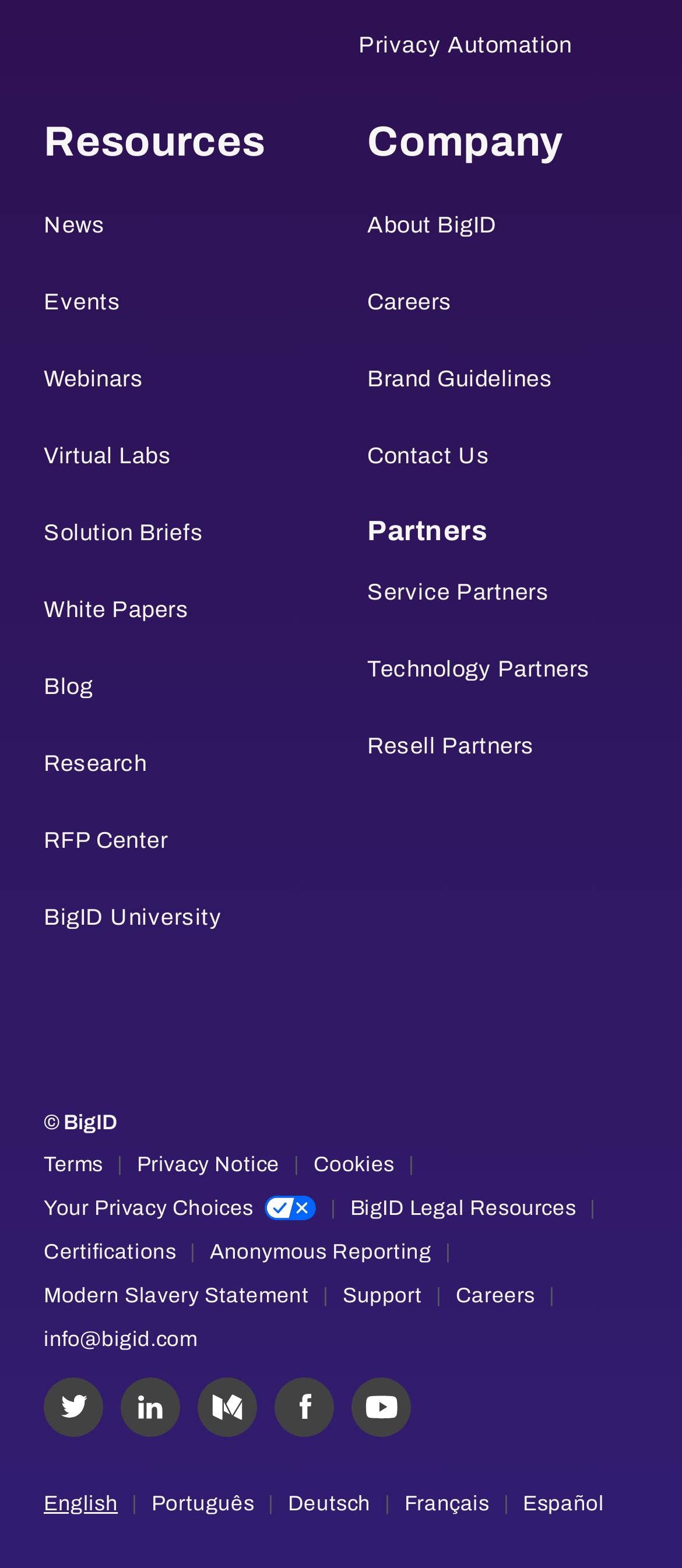Given the element description "parent_node: Comment name="email" placeholder="Email *"" in the screenshot, predict the bounding box coordinates of that UI element.

None